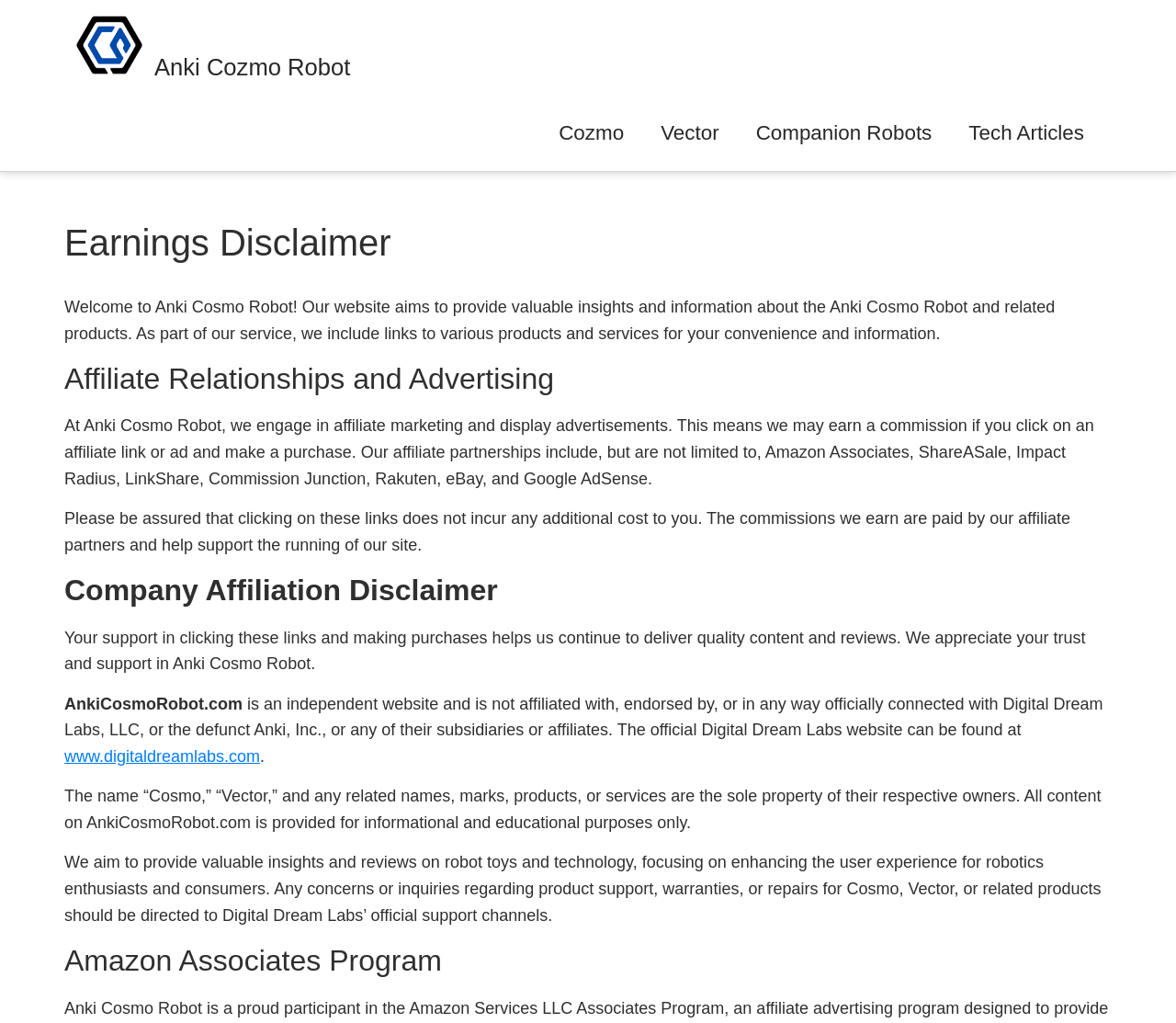Analyze the image and give a detailed response to the question:
What is the company behind the official website mentioned on the webpage?

The website mentions that the official Digital Dream Labs website can be found at www.digitaldreamlabs.com, which suggests that Digital Dream Labs is the company behind the official website.